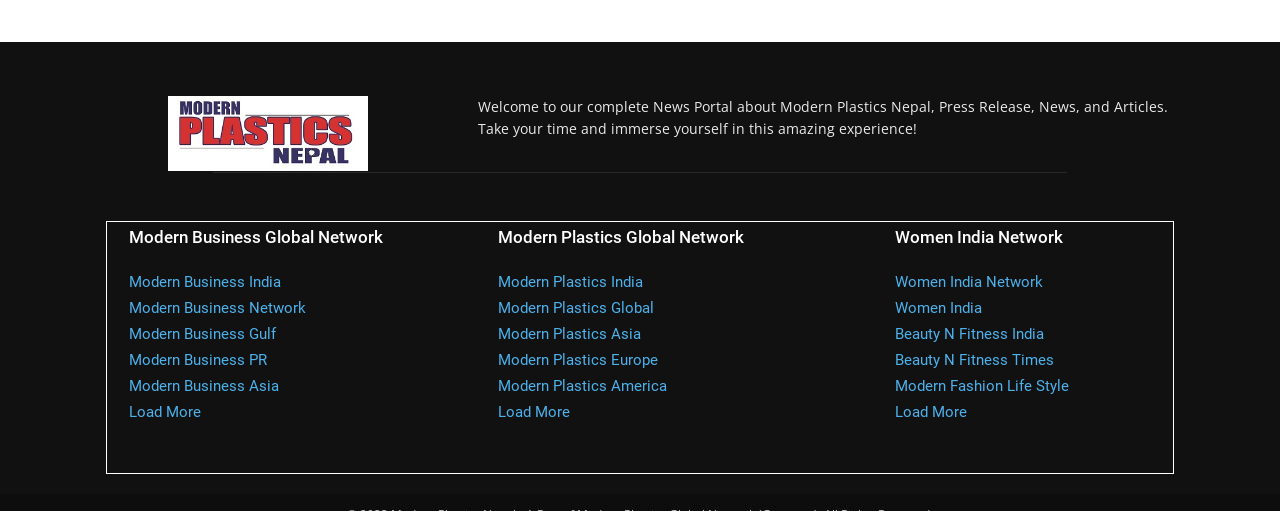What is the name of the global network mentioned?
Examine the screenshot and reply with a single word or phrase.

Modern Plastics Global Network